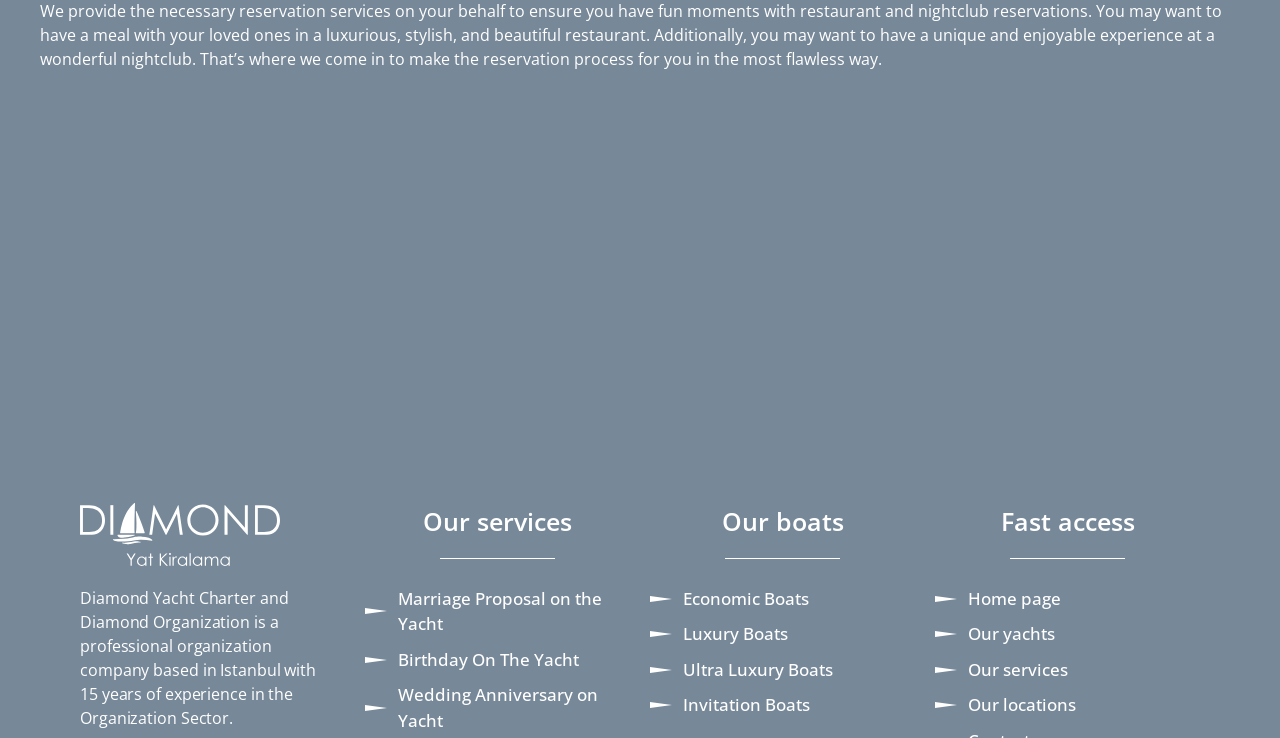Is there a logo image on the webpage?
Use the information from the image to give a detailed answer to the question.

I found an image element with ID 123, which is described as 'Diamond Yat Logo', indicating that there is a logo image on the webpage.